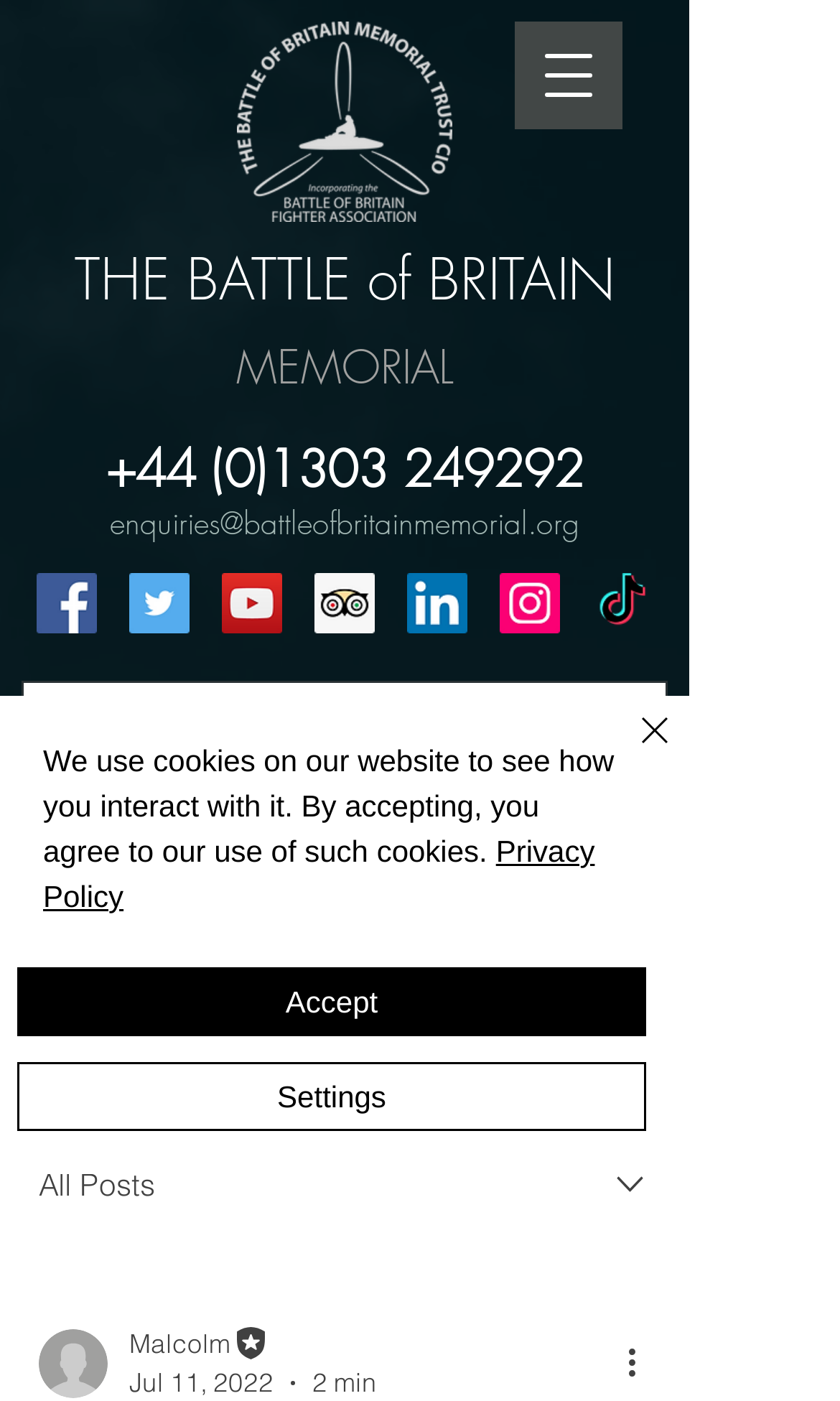Find the bounding box coordinates of the clickable area that will achieve the following instruction: "Click the Facebook link".

[0.044, 0.409, 0.115, 0.452]